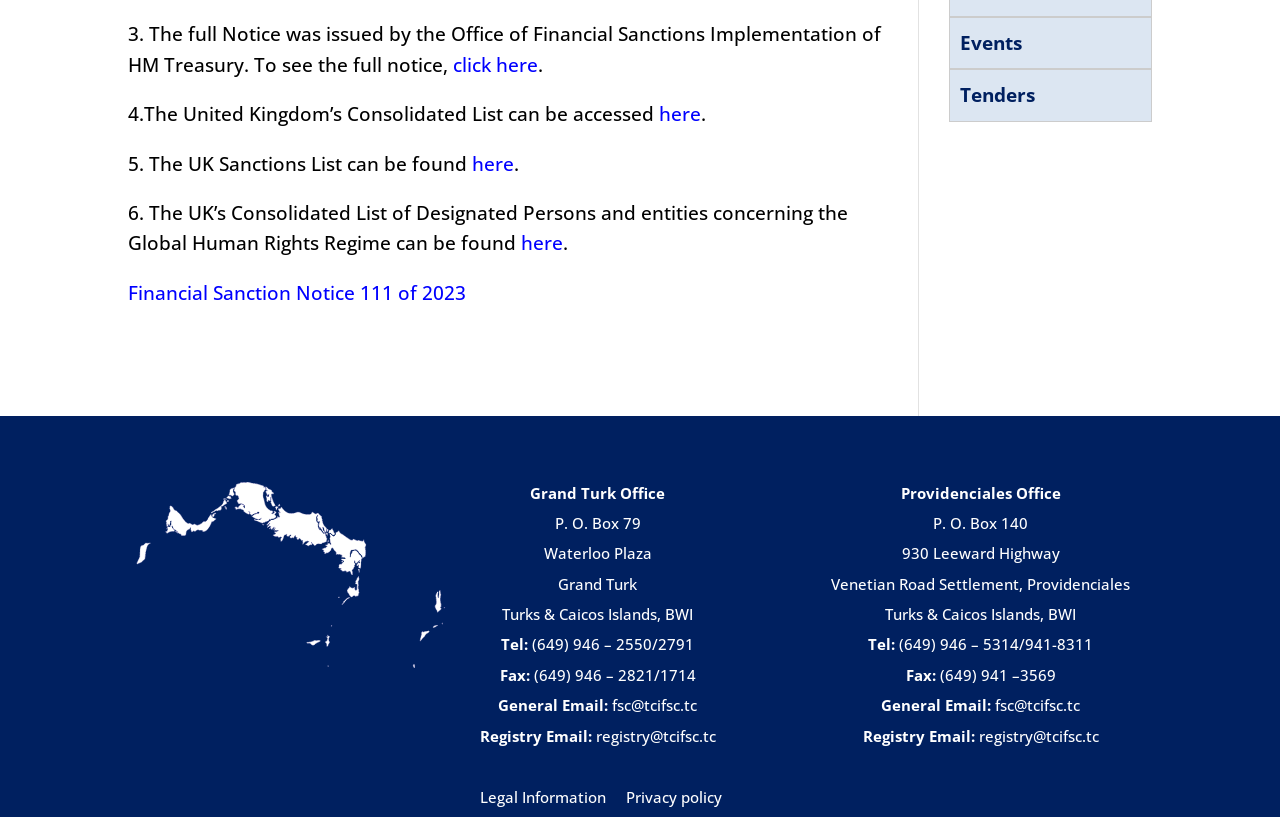Find the bounding box of the UI element described as: "click here". The bounding box coordinates should be given as four float values between 0 and 1, i.e., [left, top, right, bottom].

[0.354, 0.063, 0.42, 0.095]